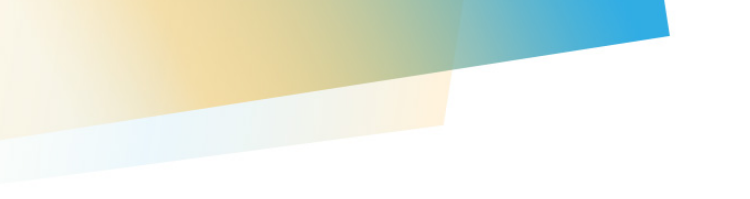Use one word or a short phrase to answer the question provided: 
What is the purpose of the design element?

To draw attention